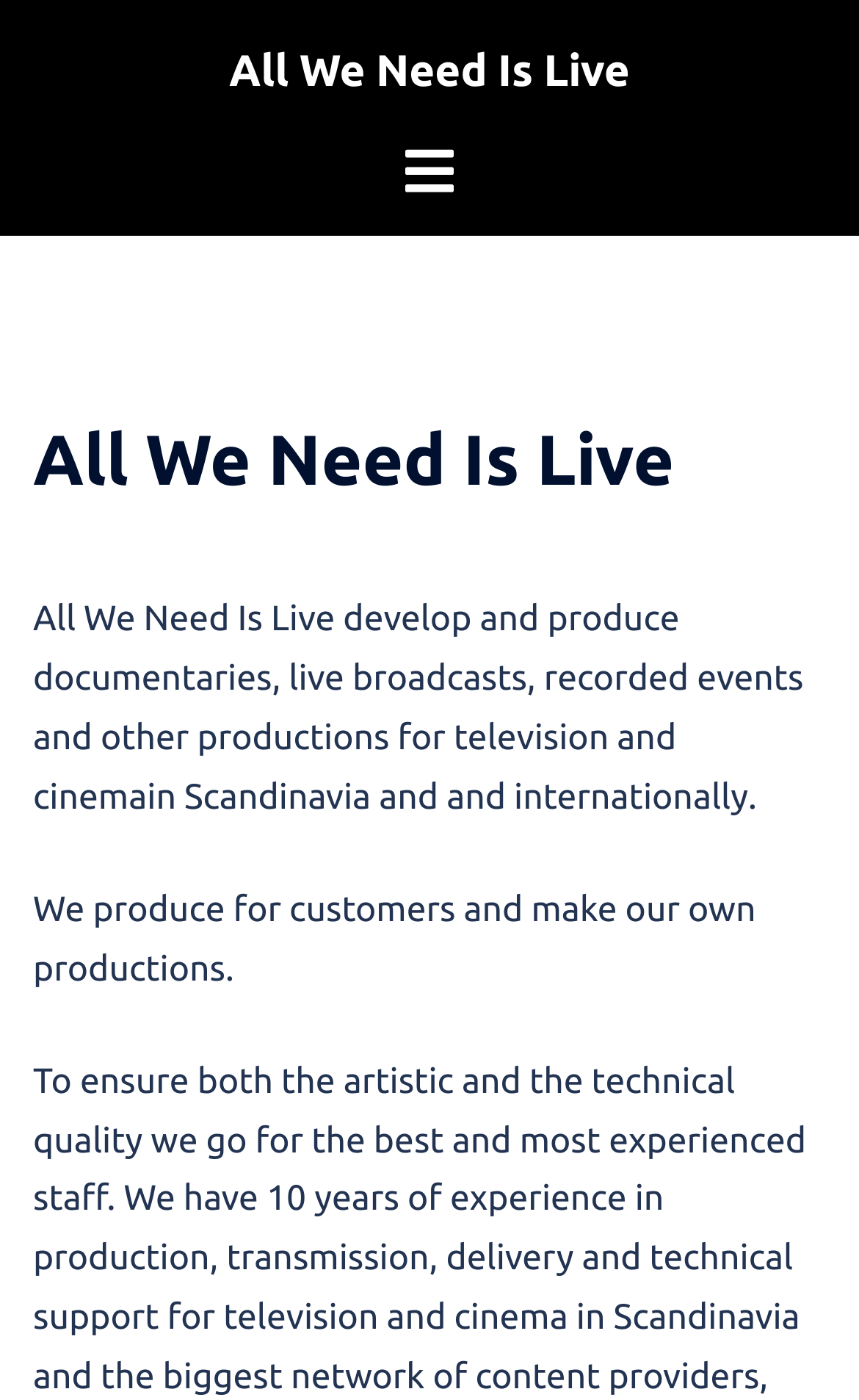What is the purpose of the toggle menu?
Using the information from the image, give a concise answer in one word or a short phrase.

To navigate the menu